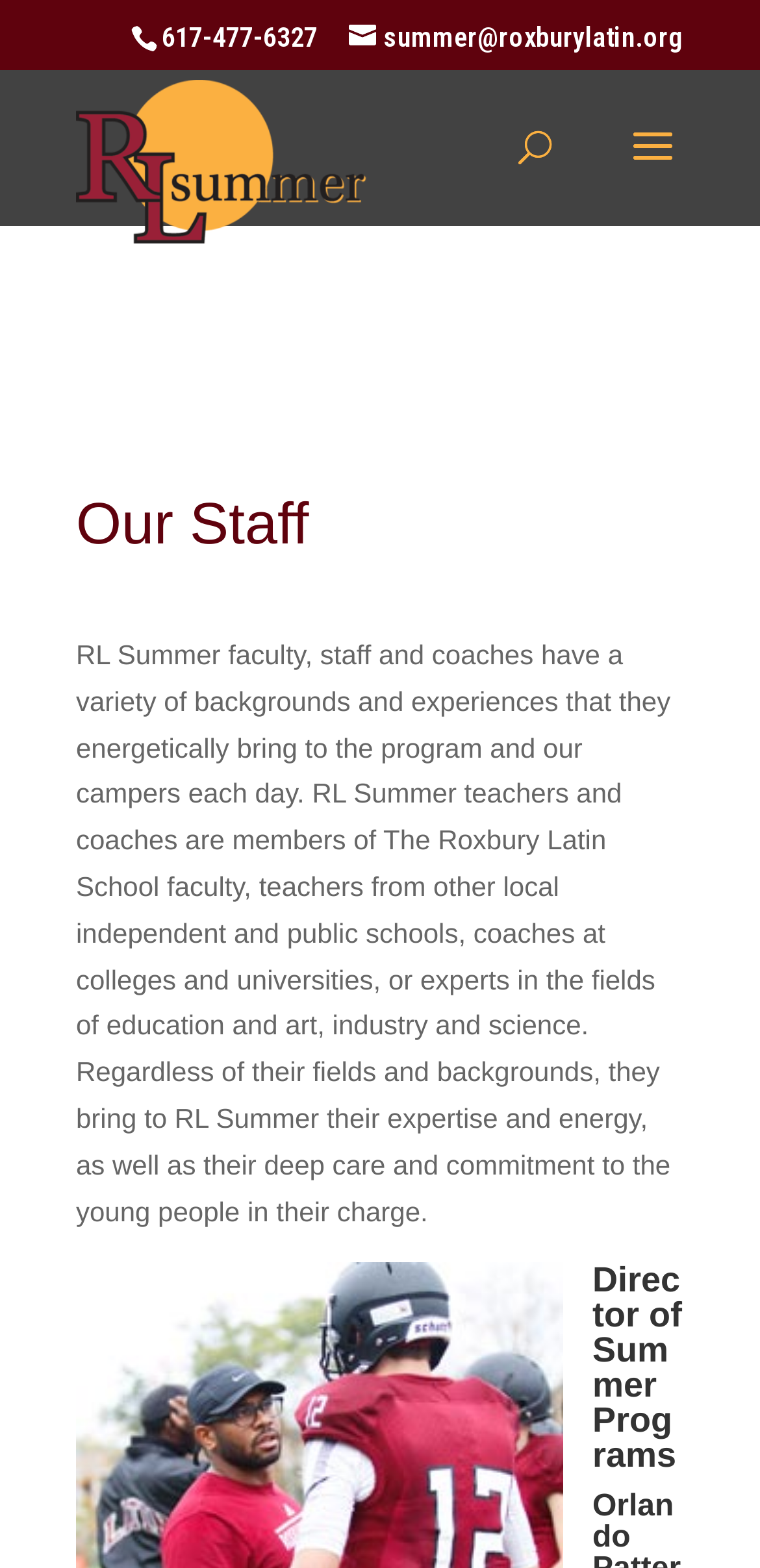What is the role of the staff?
Based on the visual information, provide a detailed and comprehensive answer.

I found the information about the staff by looking at the static text element with the bounding box coordinates [0.1, 0.407, 0.882, 0.782], which describes the roles of the staff. According to the text, the staff 'energetically bring to the program and our campers each day' their expertise and energy, implying that they teach and coach.